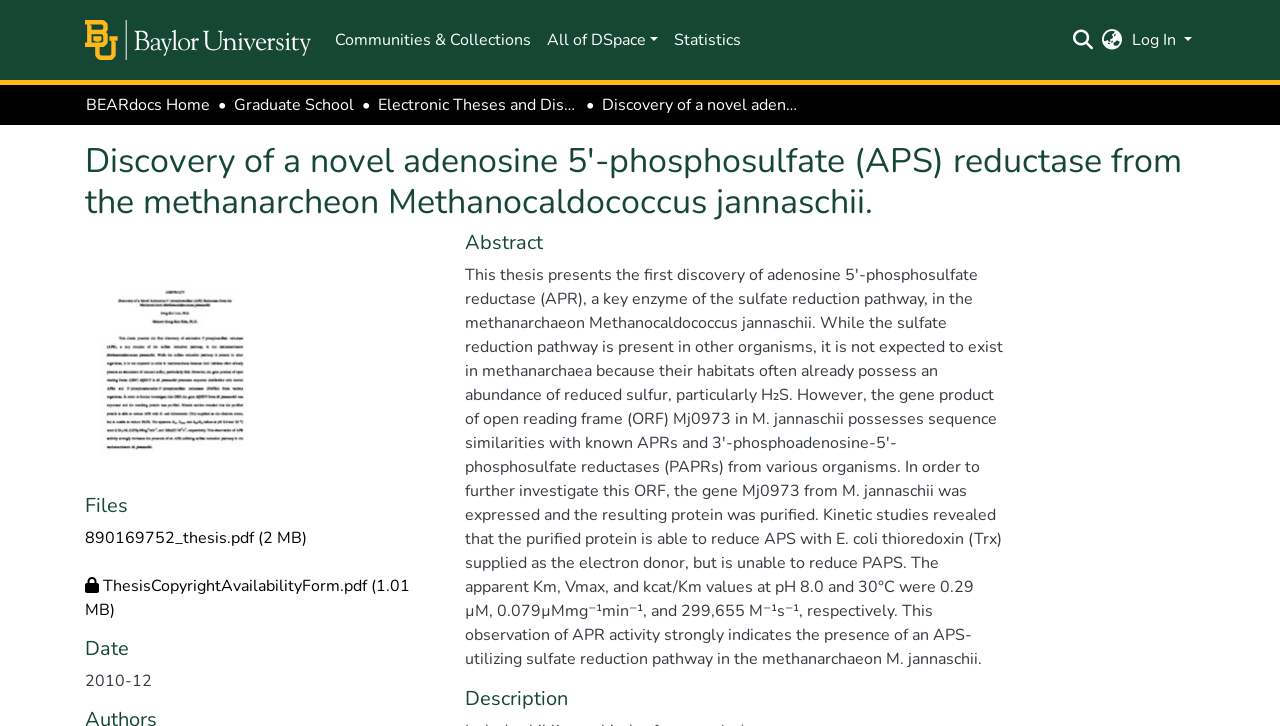Please provide a comprehensive answer to the question based on the screenshot: What is the name of the thesis?

I found the name of the thesis in the heading element, which is 'Discovery of a novel adenosine 5'-phosphosulfate (APS) reductase from the methanarcheon Methanocaldococcus jannaschii.'.